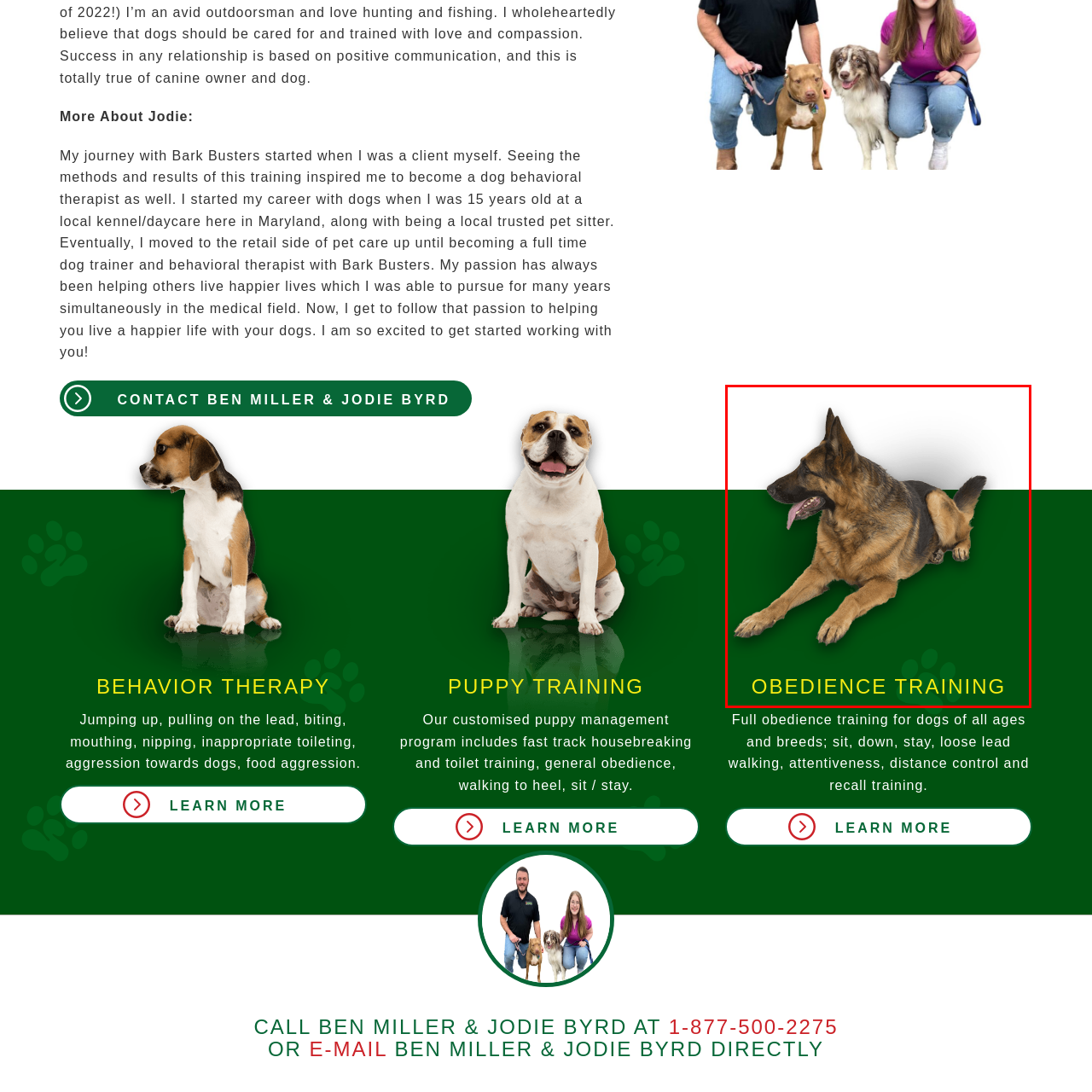What color is the backdrop in the image?
Observe the image inside the red-bordered box and offer a detailed answer based on the visual details you find.

The caption describes the backdrop as a deep green, which represents a supportive environment for training, creating a calming and natural atmosphere for the dog to learn and grow.